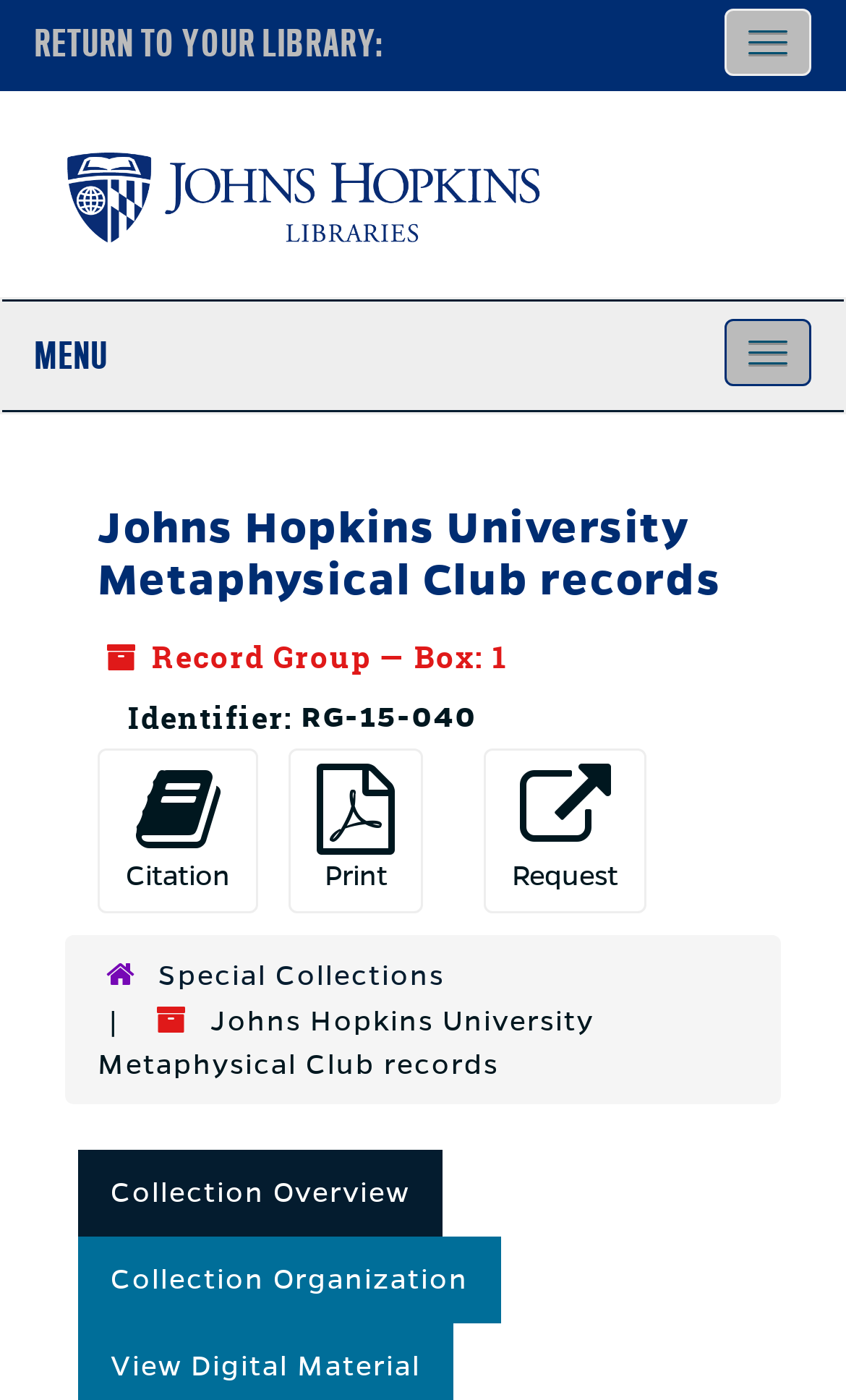Detail the webpage's structure and highlights in your description.

This webpage is about the Johns Hopkins University Metaphysical Club records, which is a collection of archives. At the top of the page, there is a site-level navigation section that spans the entire width of the page, containing a "RETURN TO YOUR LIBRARY:" text and a "Toggle navigation" button on the right side. Below this section, there is an application-level navigation section that also spans the entire width, containing a "MENU" text and another "Toggle navigation" button on the right side.

The main content of the page starts with a heading that reads "Johns Hopkins University Metaphysical Club records", which is centered on the page. Below the heading, there is a section that provides information about the record group, including a "Record Group — Box: 1" text and an "Identifier:" text with a value of "RG-15-040".

On the right side of the page, there is a "Page Actions" section that contains three buttons: "Citation", "Print", and "Request". Below this section, there is a hierarchical navigation section that spans most of the page's width, containing a link to "Special Collections" and a text that reads "Johns Hopkins University Metaphysical Club records".

At the bottom of the page, there are two links: "Collection Overview" and "Collection Organization", which are aligned to the left side of the page. Overall, the page has a simple and organized layout, with clear headings and concise text that provides information about the collection.